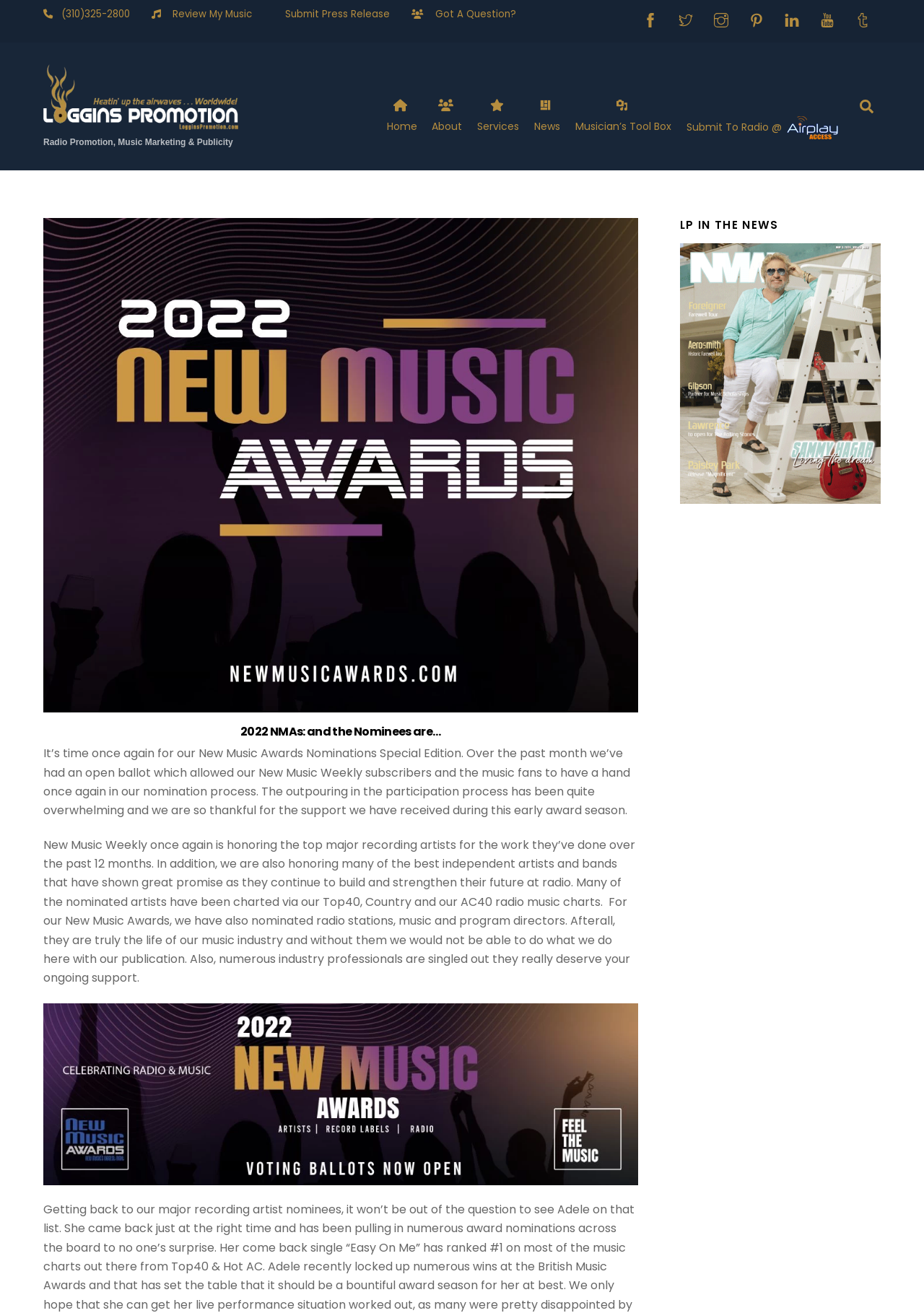Determine the bounding box for the HTML element described here: "Privacy Policy". The coordinates should be given as [left, top, right, bottom] with each number being a float between 0 and 1.

None